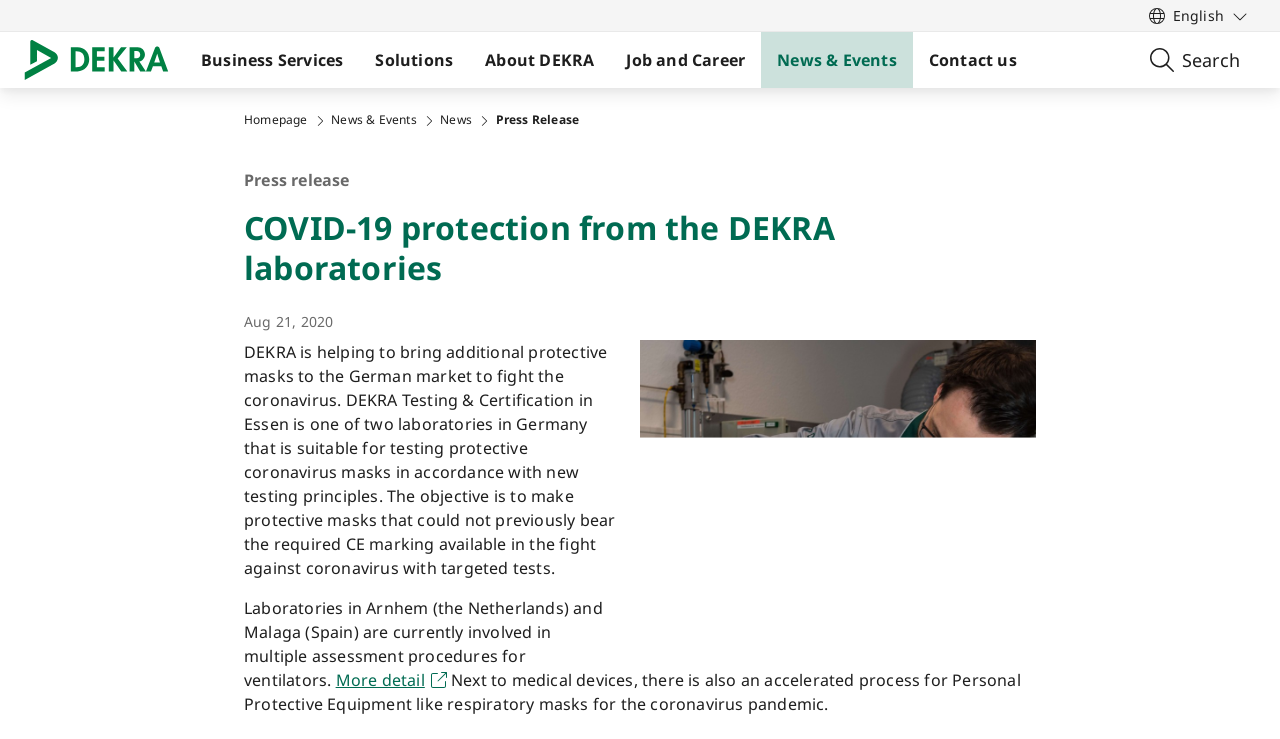What is the purpose of the accelerated process for Personal Protective Equipment?
Examine the screenshot and reply with a single word or phrase.

For coronavirus pandemic